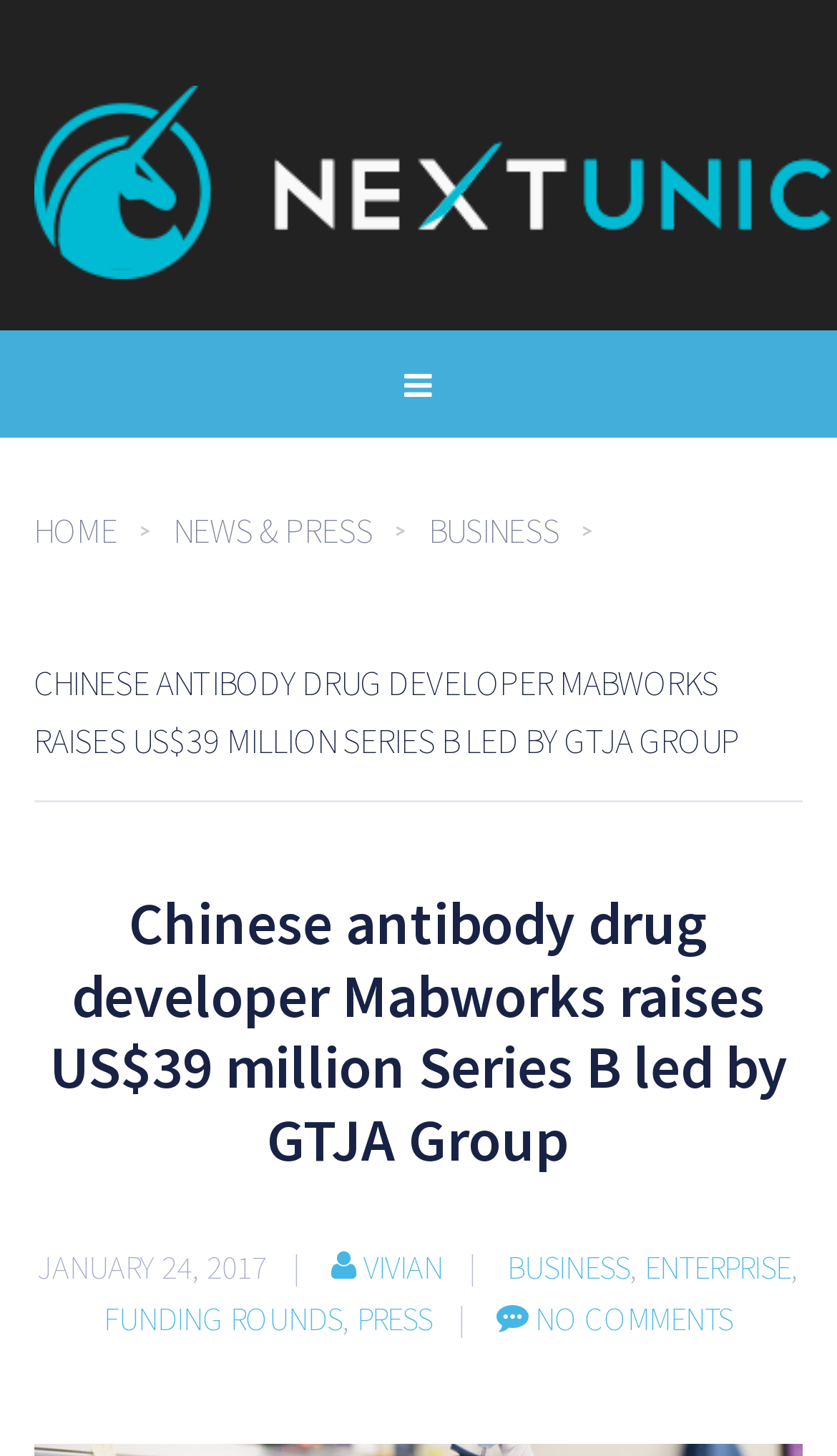Please identify the bounding box coordinates of the element that needs to be clicked to execute the following command: "view news and press". Provide the bounding box using four float numbers between 0 and 1, formatted as [left, top, right, bottom].

[0.207, 0.349, 0.512, 0.379]